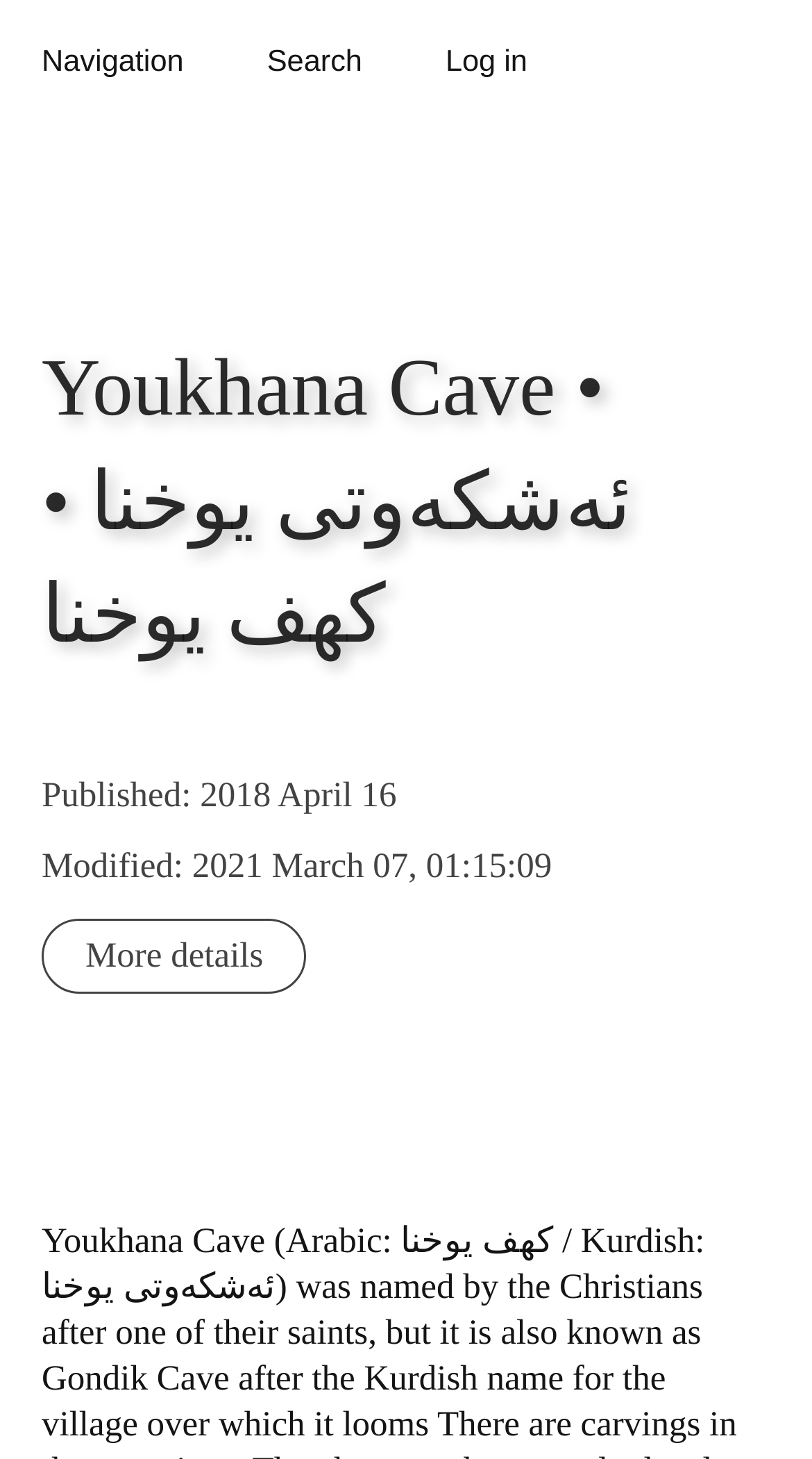Refer to the image and provide an in-depth answer to the question:
What is the name of the cave?

The name of the cave can be found in the main heading of the webpage, which is 'Youkhana Cave • ئه‌شكه‌وتى يوخنا • كهف يوخنا'. This heading is located at the top of the webpage and is the most prominent text on the page.